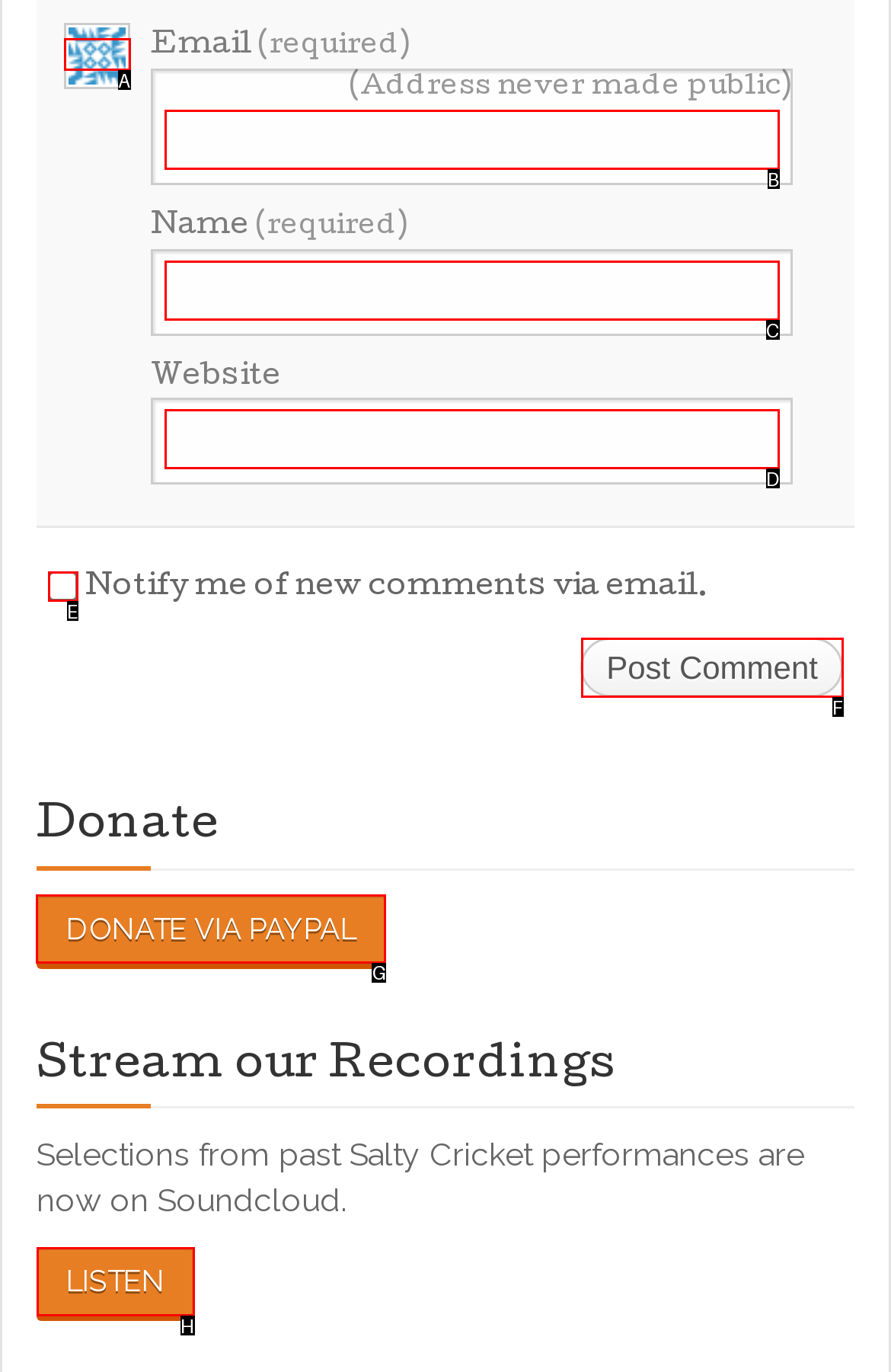Identify the correct option to click in order to complete this task: Donate via PayPal
Answer with the letter of the chosen option directly.

G